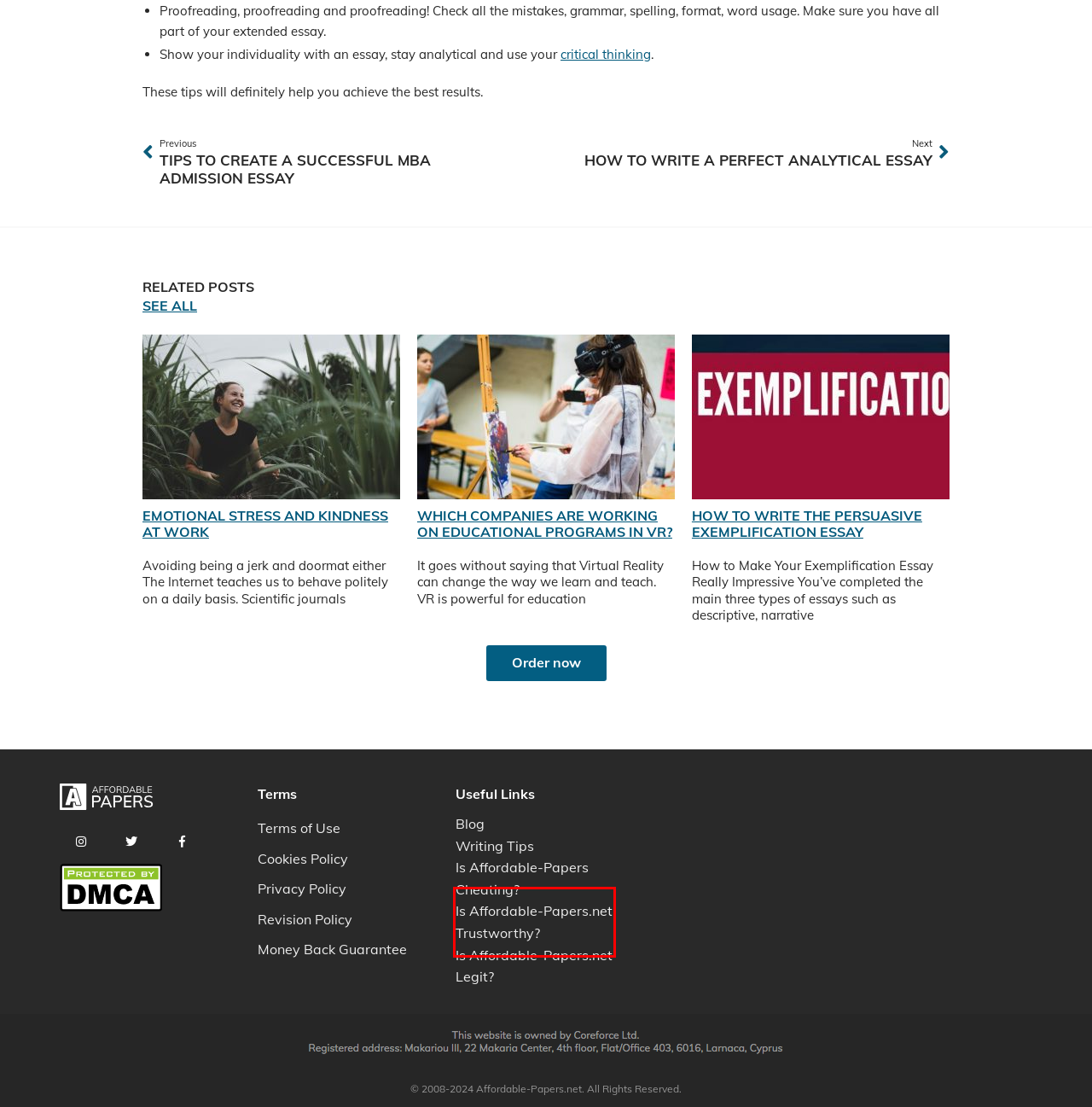View the screenshot of the webpage containing a red bounding box around a UI element. Select the most fitting webpage description for the new page shown after the element in the red bounding box is clicked. Here are the candidates:
A. Check Out the Key Tips of a Winning MBA Admission Essay Writing
B. Useful Writing Tips for Students: How to Complete an Excellent Analytical Essay
C. Emotional stress and kindness at work
D. Which Companies Are Working On Educational Programs In VR?
E. Revision Policy
F. Is Affordable-Papers.net Trustworthy?
G. Money Back Guarantee
H. Need a Good Extended Essay? We Can... | Protected by DMCA.com

F